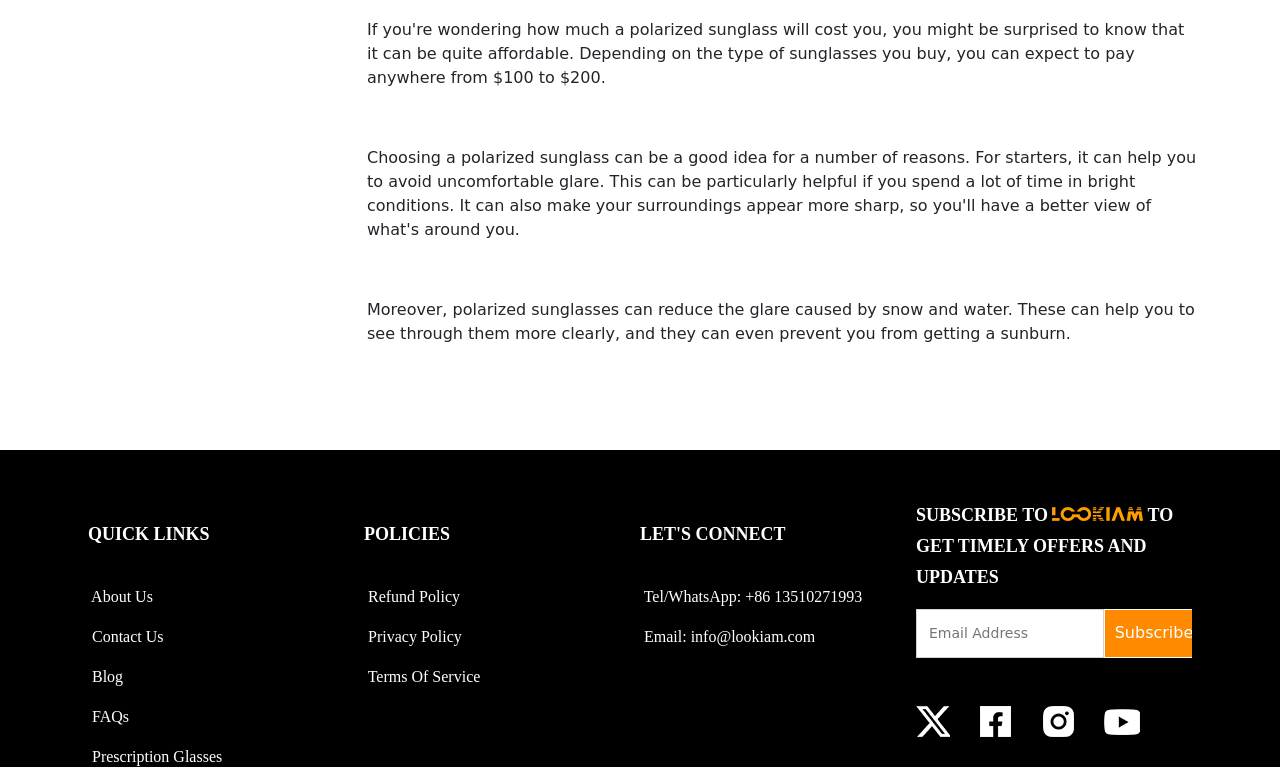Based on the element description "Contact Us", predict the bounding box coordinates of the UI element.

[0.069, 0.819, 0.128, 0.841]